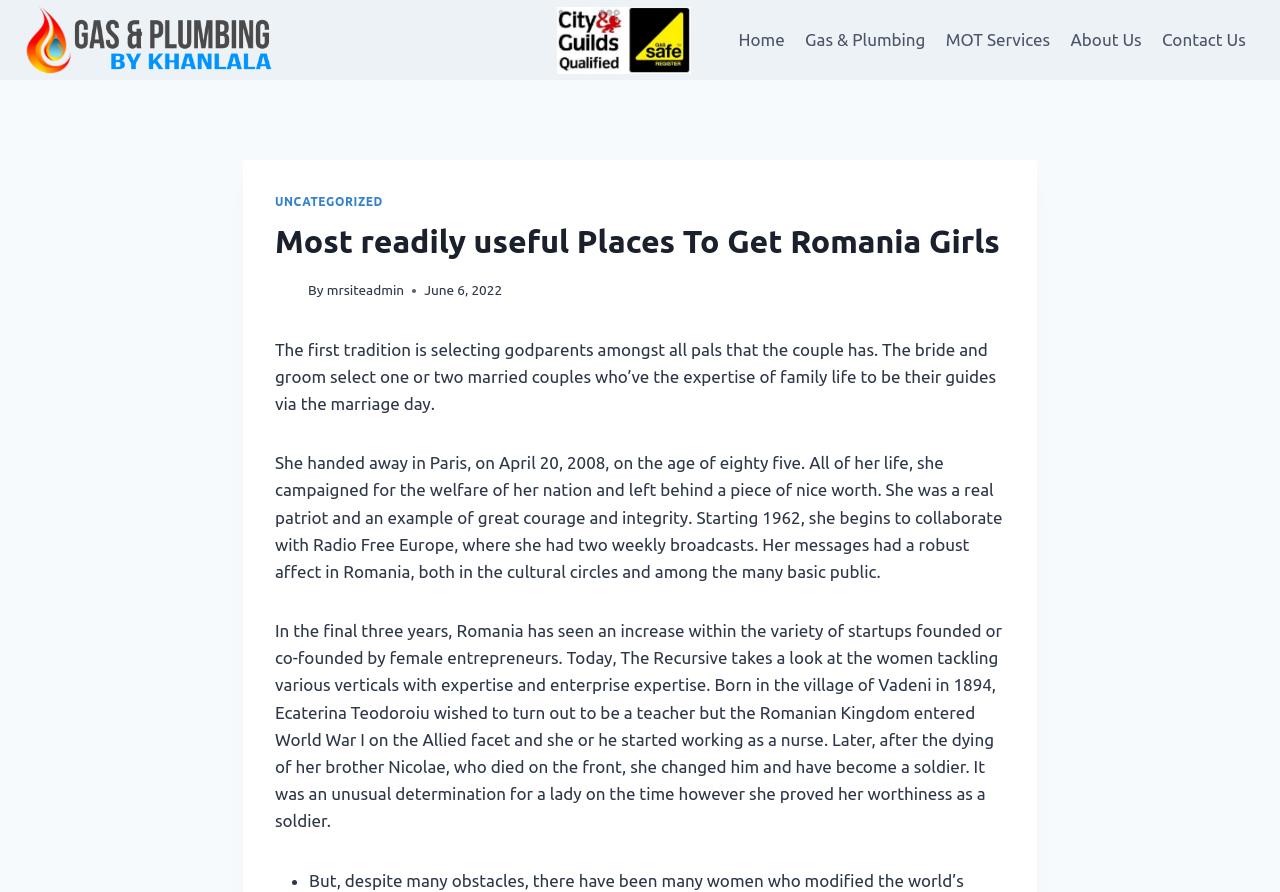What is the name of the author of the article? Examine the screenshot and reply using just one word or a brief phrase.

mrsiteadmin